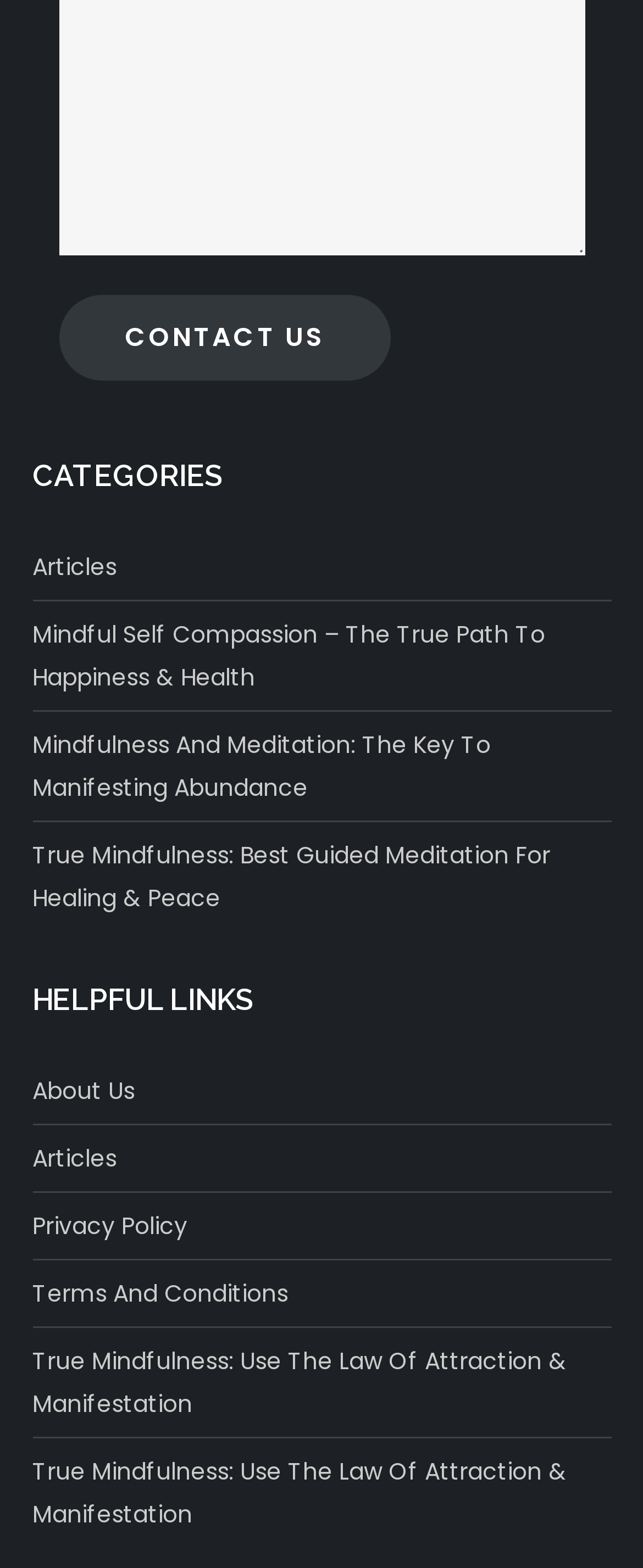Bounding box coordinates are to be given in the format (top-left x, top-left y, bottom-right x, bottom-right y). All values must be floating point numbers between 0 and 1. Provide the bounding box coordinate for the UI element described as: Articles

[0.05, 0.725, 0.181, 0.752]